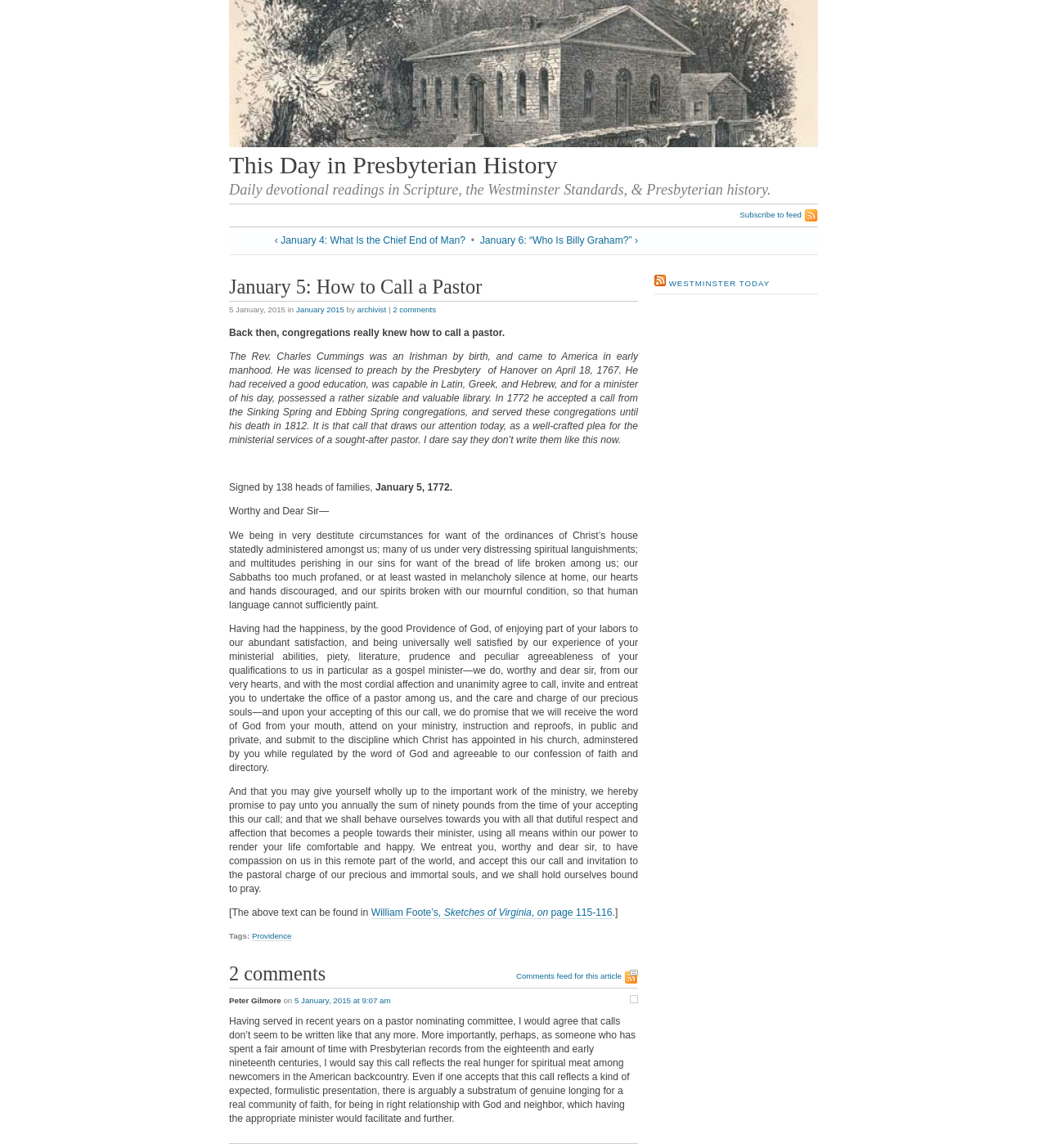Please identify the bounding box coordinates of the element's region that needs to be clicked to fulfill the following instruction: "Check the 'Comments feed for this article'". The bounding box coordinates should consist of four float numbers between 0 and 1, i.e., [left, top, right, bottom].

[0.493, 0.844, 0.609, 0.857]